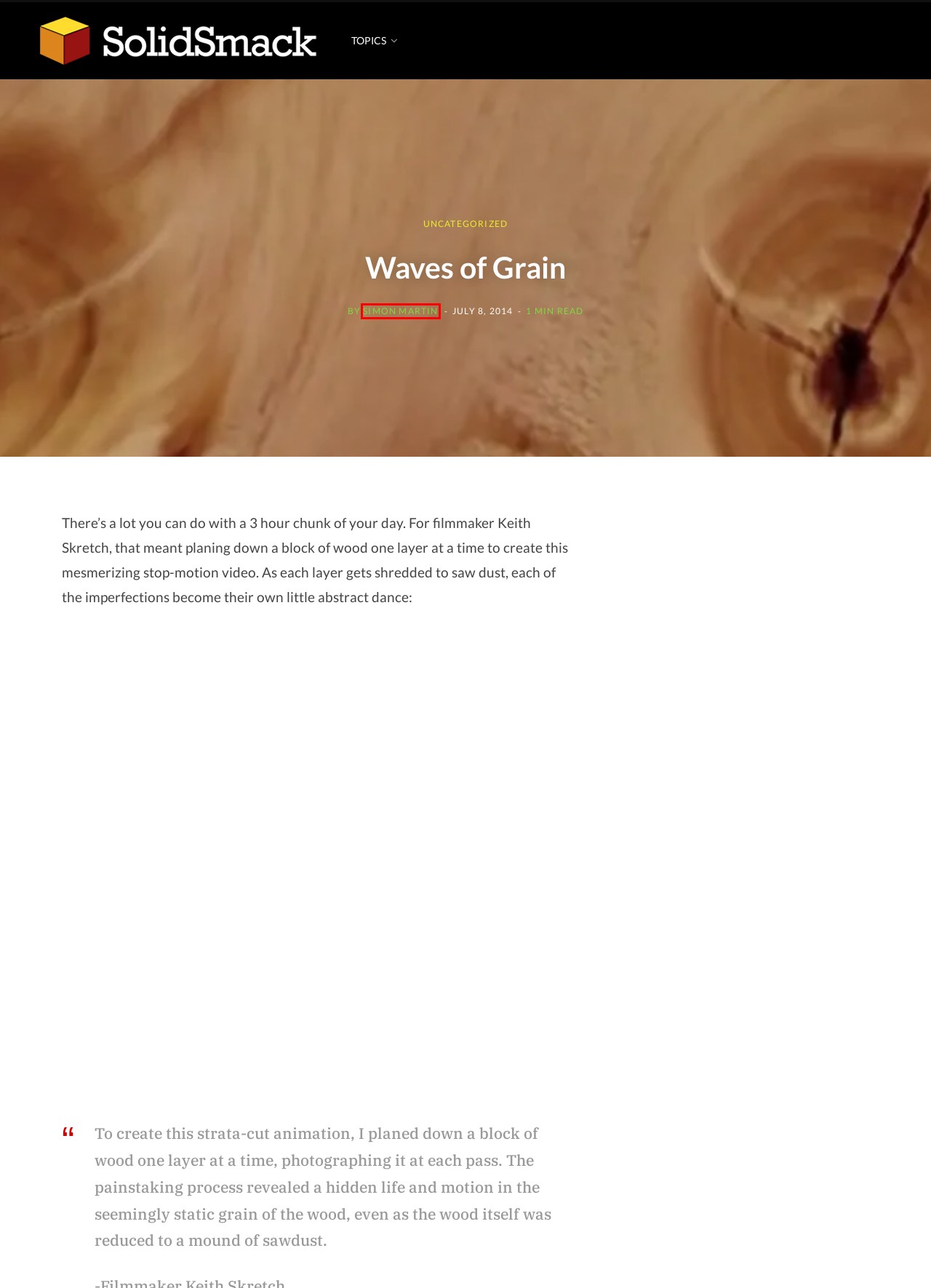A screenshot of a webpage is given, marked with a red bounding box around a UI element. Please select the most appropriate webpage description that fits the new page after clicking the highlighted element. Here are the candidates:
A. Disclosures - SolidSmack
B. SolidSmack - Blog
C. Contact Us - SolidSmack
D. SolidSmack
E. Simon Martin - SolidSmack
F. Tuesday Ramblings - SolidSmack
G. Uncategorized Archives - SolidSmack
H. Keith Skretch

E